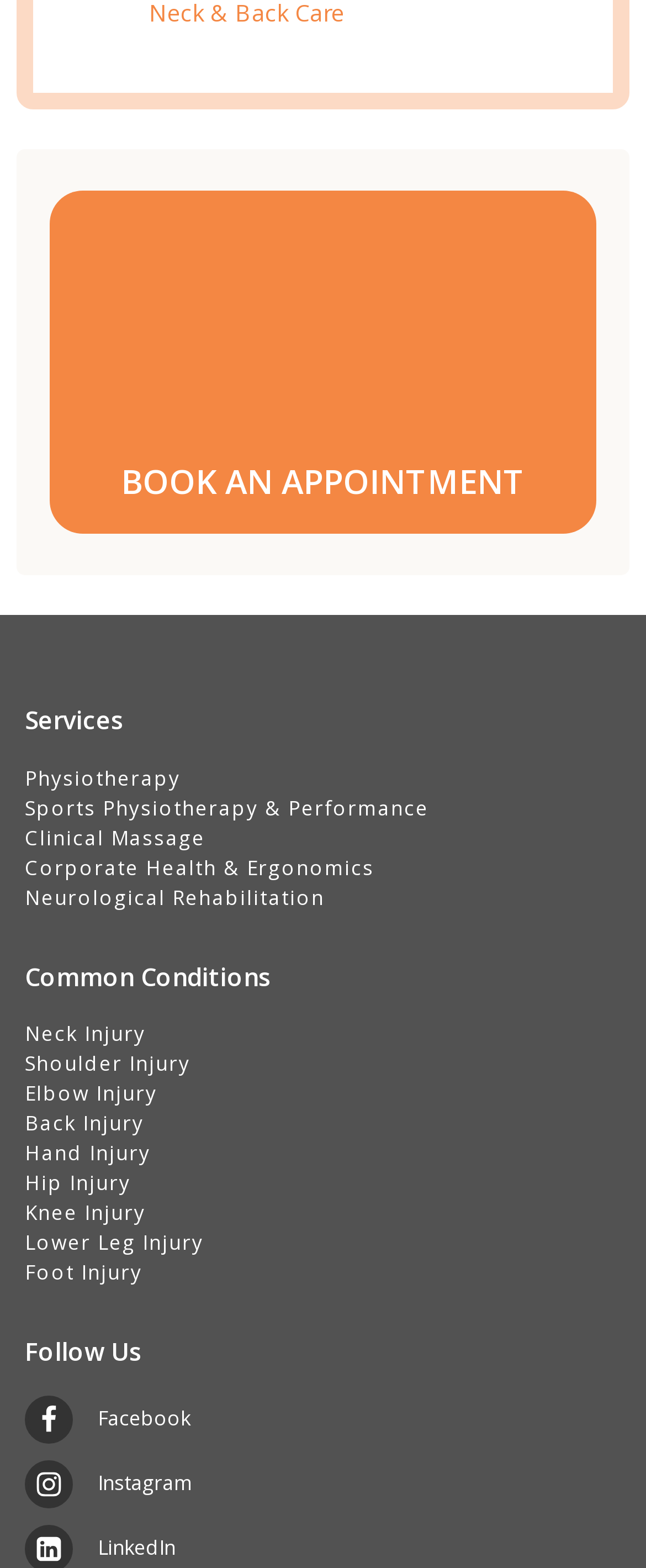What services are offered by this physiotherapy clinic?
Give a comprehensive and detailed explanation for the question.

The webpage has a section titled 'Services' which lists various services offered by the clinic, including Physiotherapy, Sports Physiotherapy & Performance, Clinical Massage, Corporate Health & Ergonomics, and Neurological Rehabilitation.